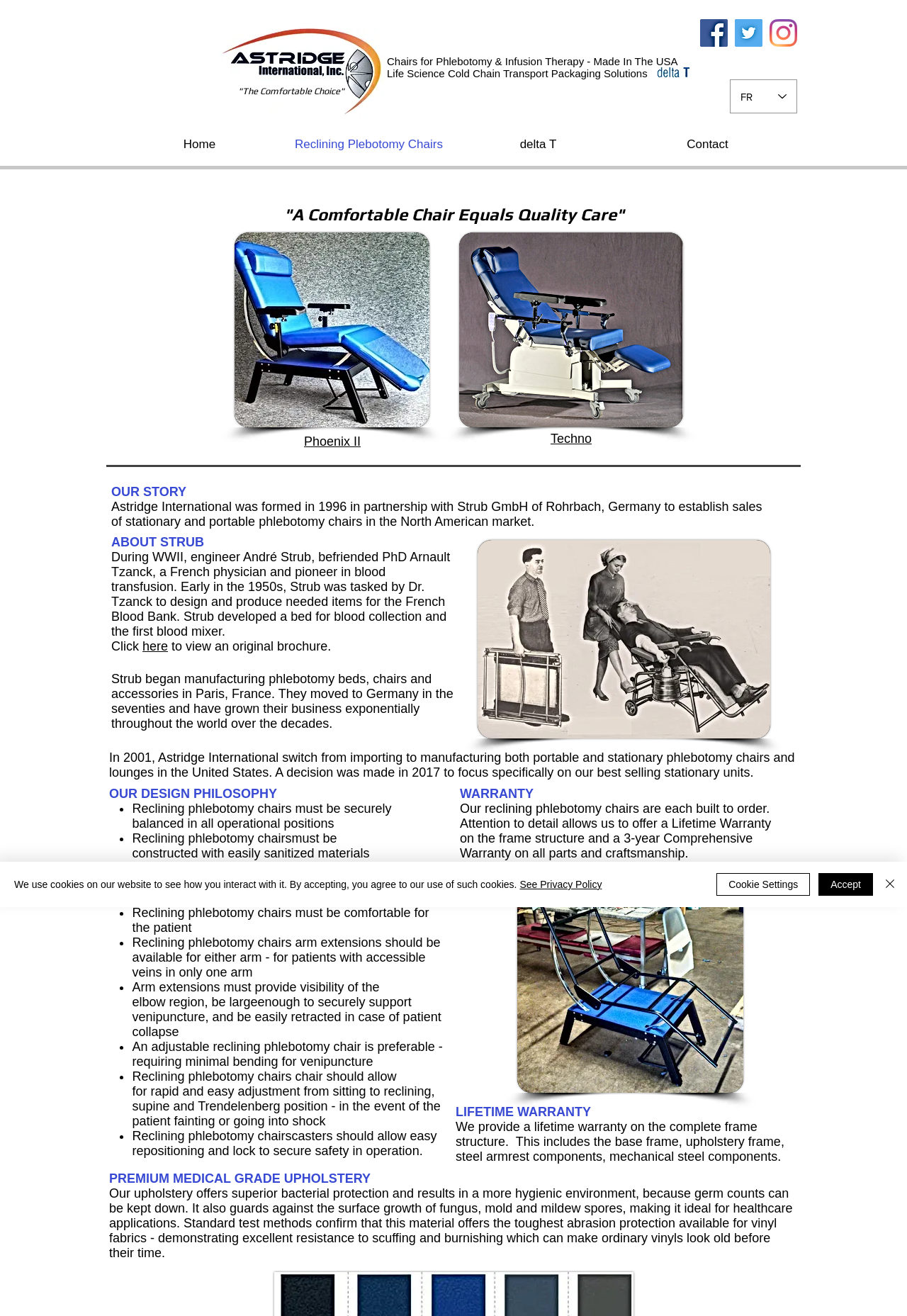What type of chairs does Astridge International offer?
Please respond to the question with a detailed and informative answer.

Based on the webpage content, Astridge International offers American made stationary reclining phlebotomy chairs, which are designed with phlebotomists and donors in mind.